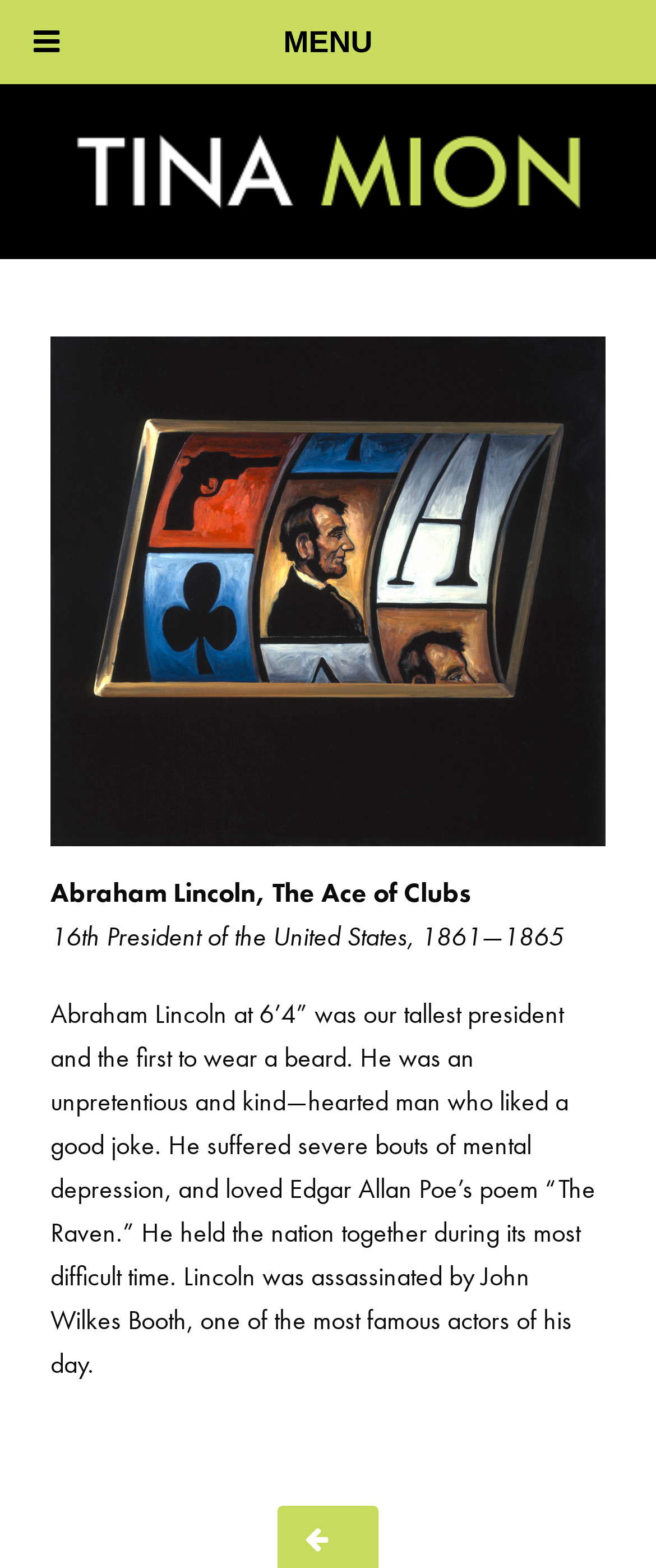Use a single word or phrase to answer this question: 
What is the name of the poet whose work Abraham Lincoln loved?

Edgar Allan Poe